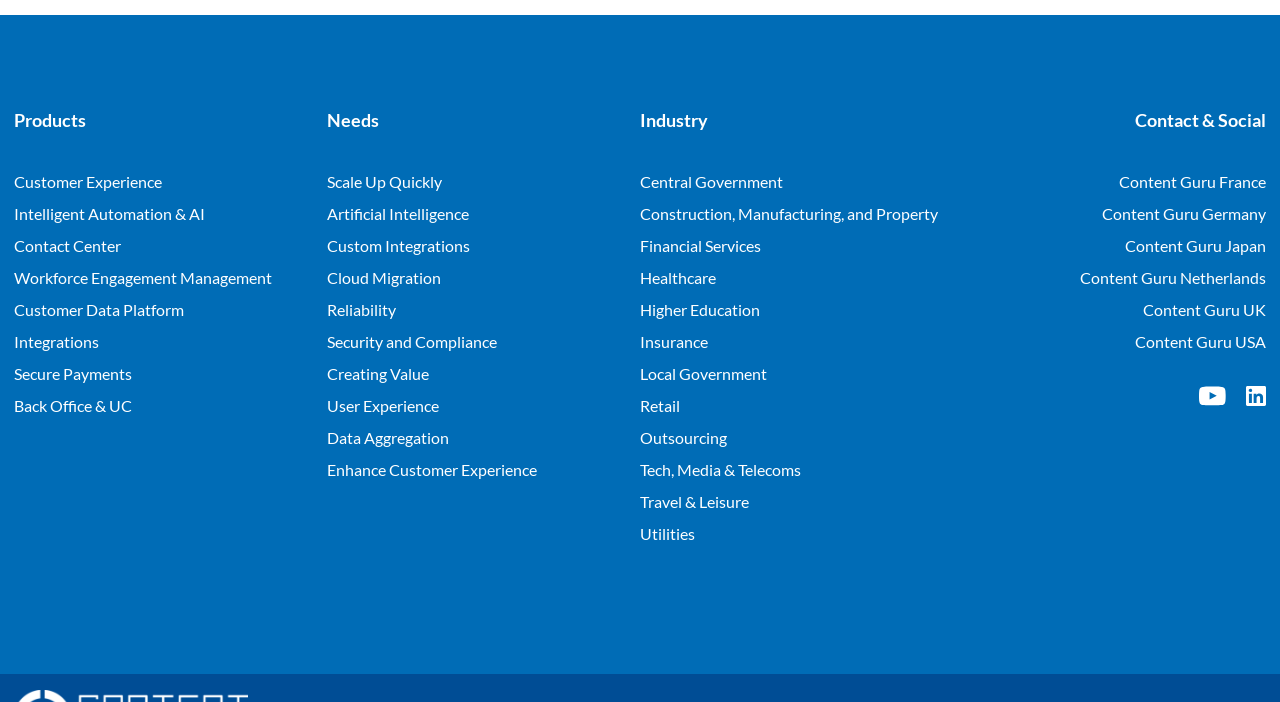Locate the bounding box coordinates of the clickable region necessary to complete the following instruction: "Watch videos on YouTube". Provide the coordinates in the format of four float numbers between 0 and 1, i.e., [left, top, right, bottom].

[0.937, 0.55, 0.958, 0.579]